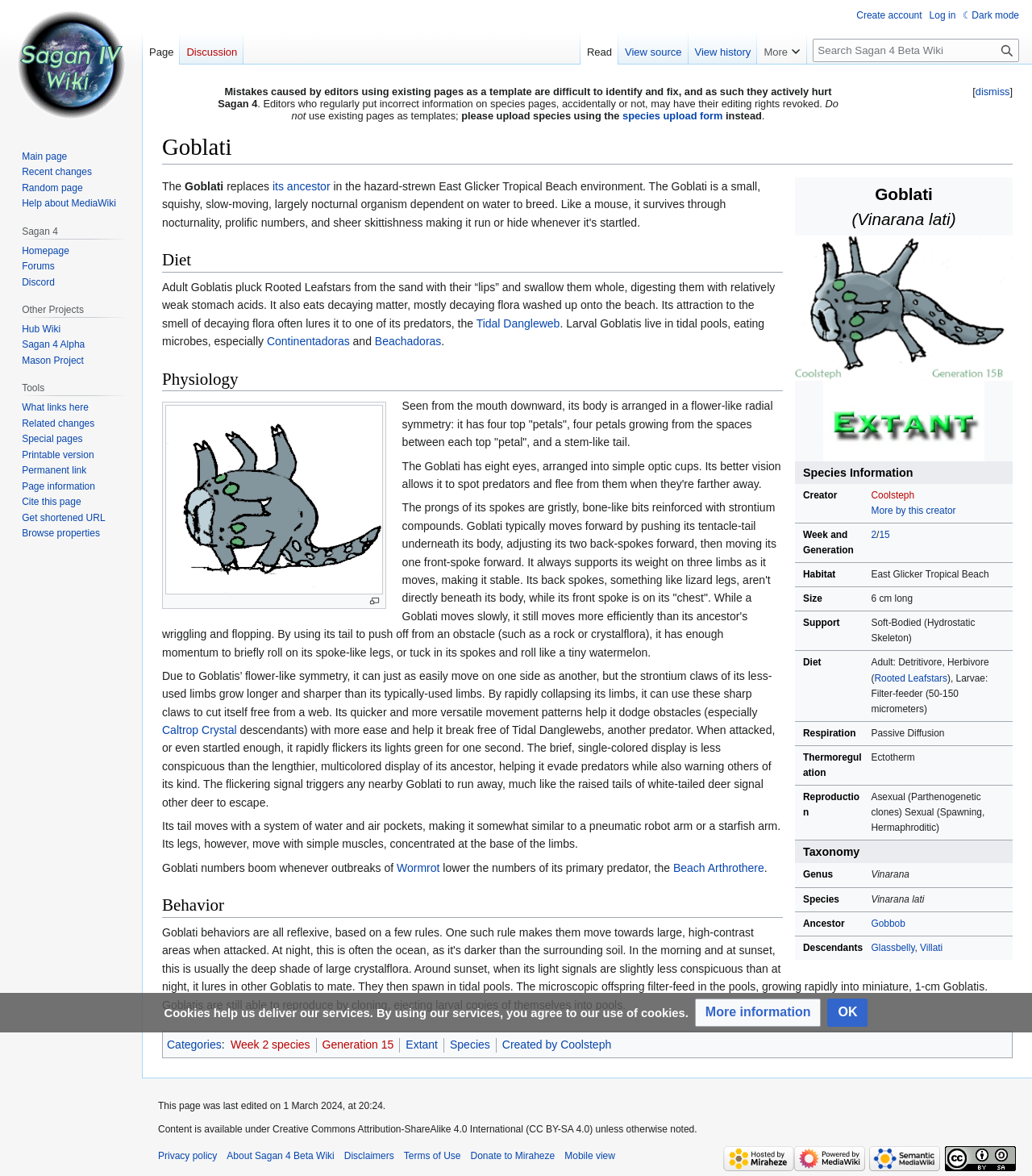Using the information in the image, could you please answer the following question in detail:
What is the purpose of a Goblati's sharp claws?

The text states that 'By rapidly collapsing its limbs, it can use these sharp claws to cut itself free from a web.' This indicates that the sharp claws are used to cut itself free from a web.